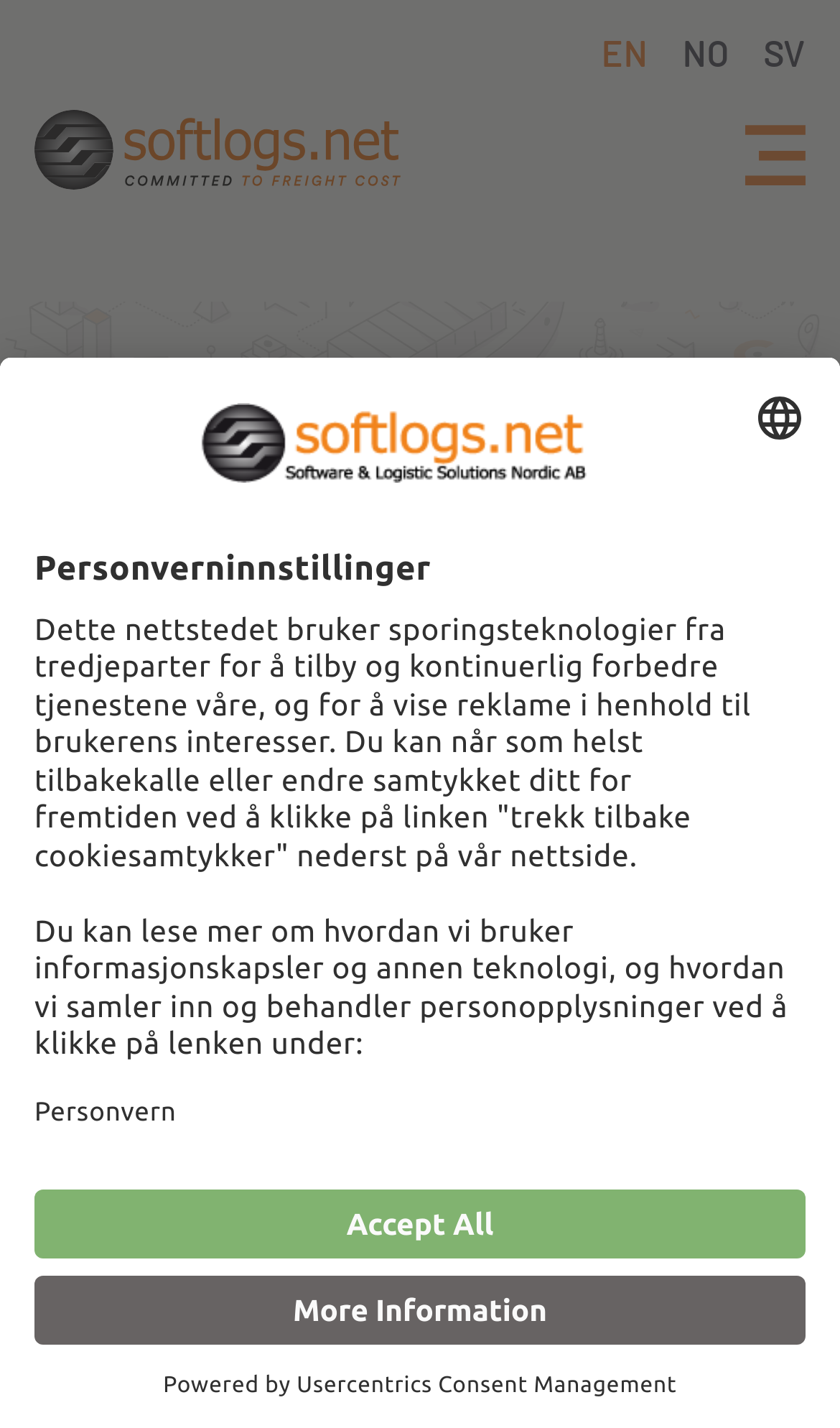Identify the bounding box coordinates for the element that needs to be clicked to fulfill this instruction: "Visit Usercentrics Consent Management". Provide the coordinates in the format of four float numbers between 0 and 1: [left, top, right, bottom].

[0.353, 0.96, 0.806, 0.978]